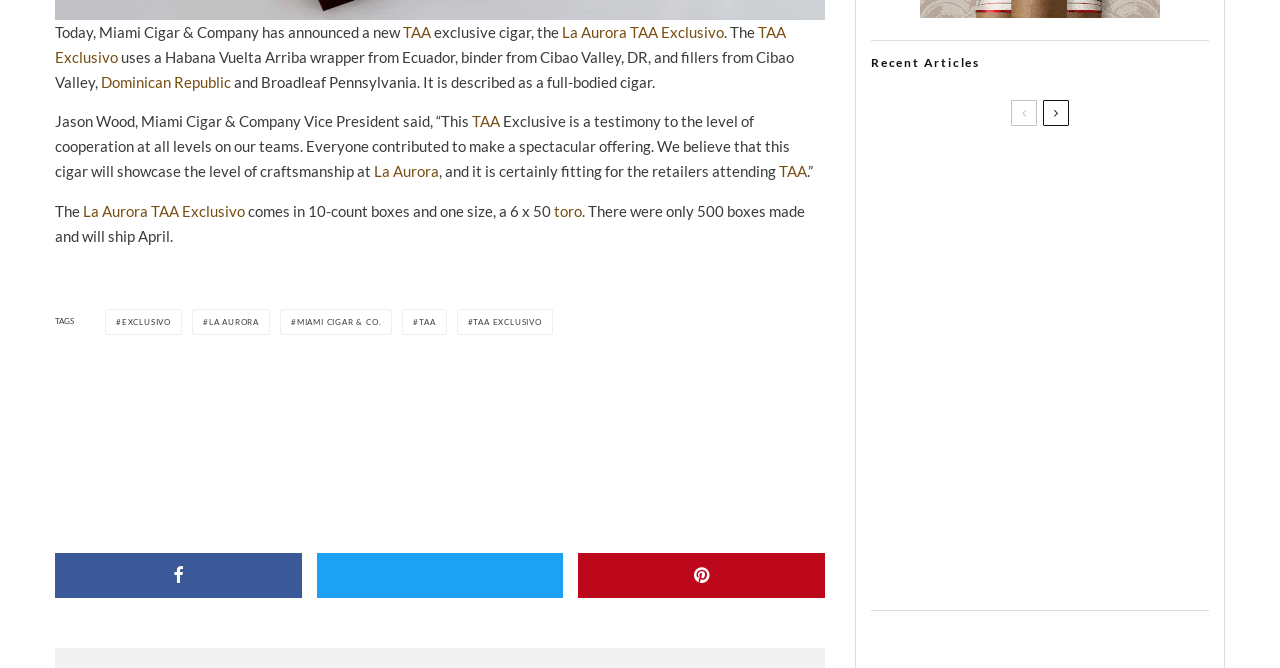Bounding box coordinates are specified in the format (top-left x, top-left y, bottom-right x, bottom-right y). All values are floating point numbers bounded between 0 and 1. Please provide the bounding box coordinate of the region this sentence describes: Miami Cigar & Co.

[0.219, 0.462, 0.307, 0.501]